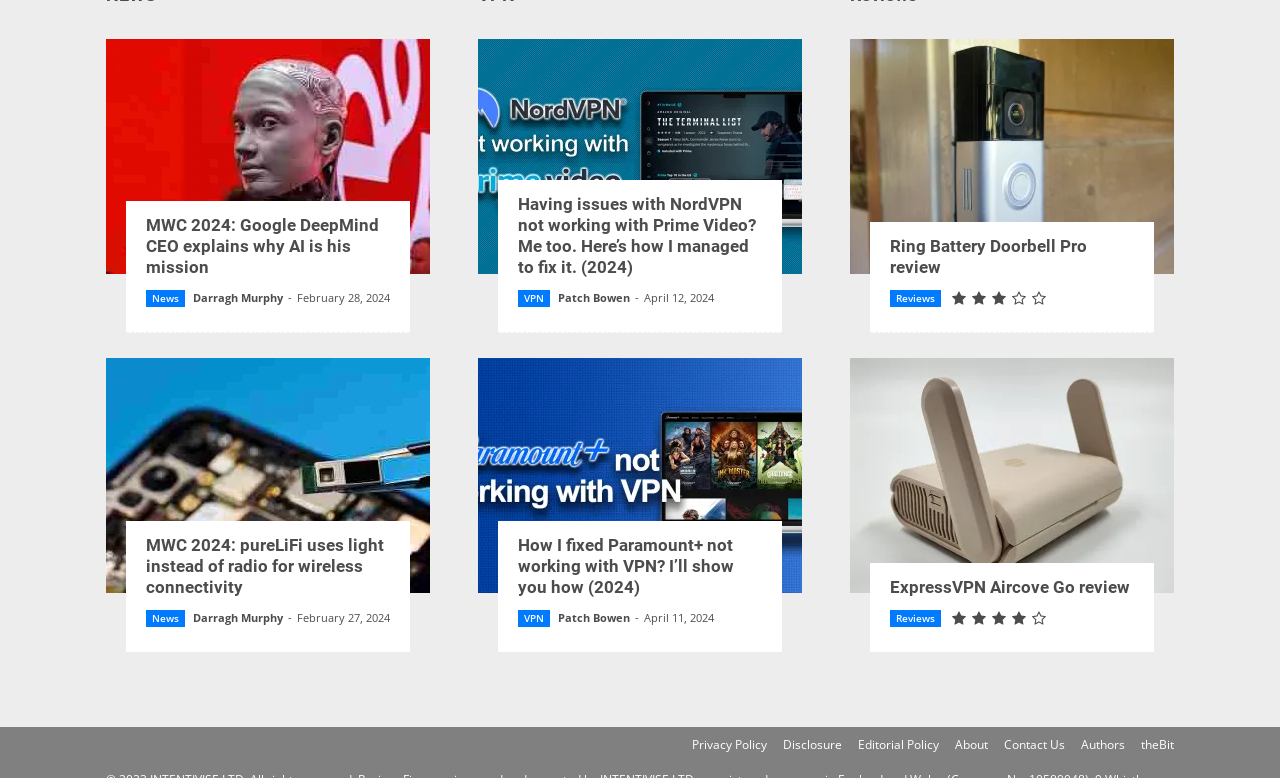Locate the bounding box coordinates of the element that should be clicked to execute the following instruction: "Learn about Google DeepMind CEO's mission".

[0.114, 0.276, 0.305, 0.357]